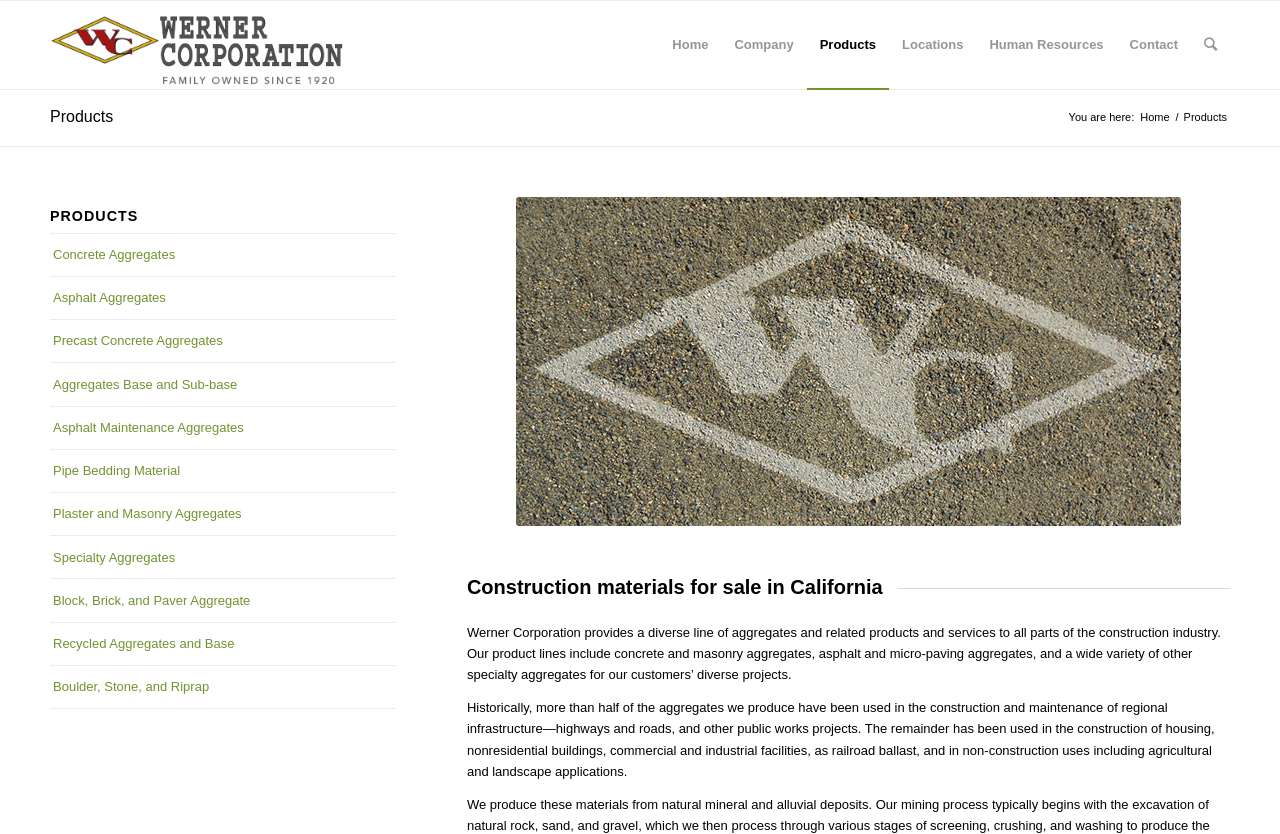Identify the bounding box coordinates of the specific part of the webpage to click to complete this instruction: "Click on the 'Home' link".

[0.515, 0.001, 0.564, 0.107]